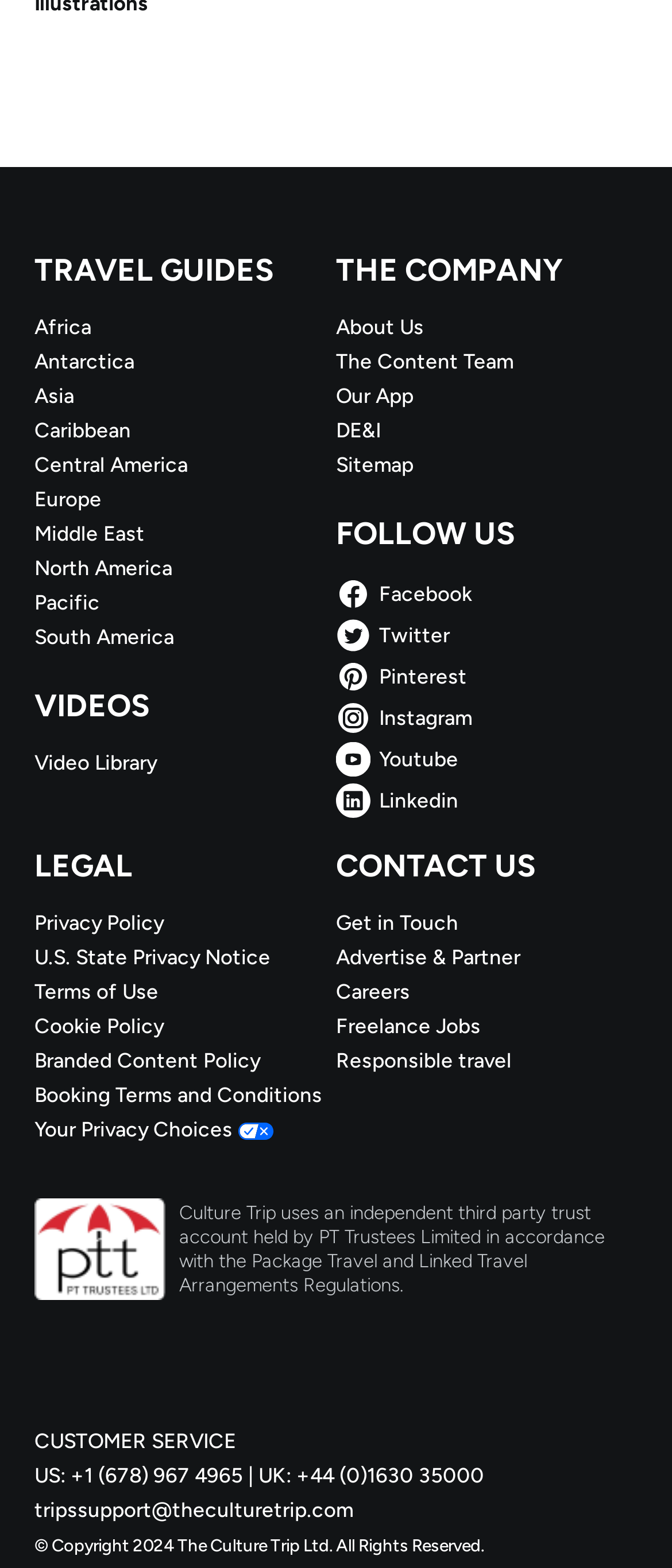Using the information shown in the image, answer the question with as much detail as possible: What is the phone number for UK customer service?

The phone number for UK customer service is '+44 (0)1630 35000' which is a link element located at the bottom of the webpage with a bounding box coordinate of [0.441, 0.934, 0.721, 0.949].